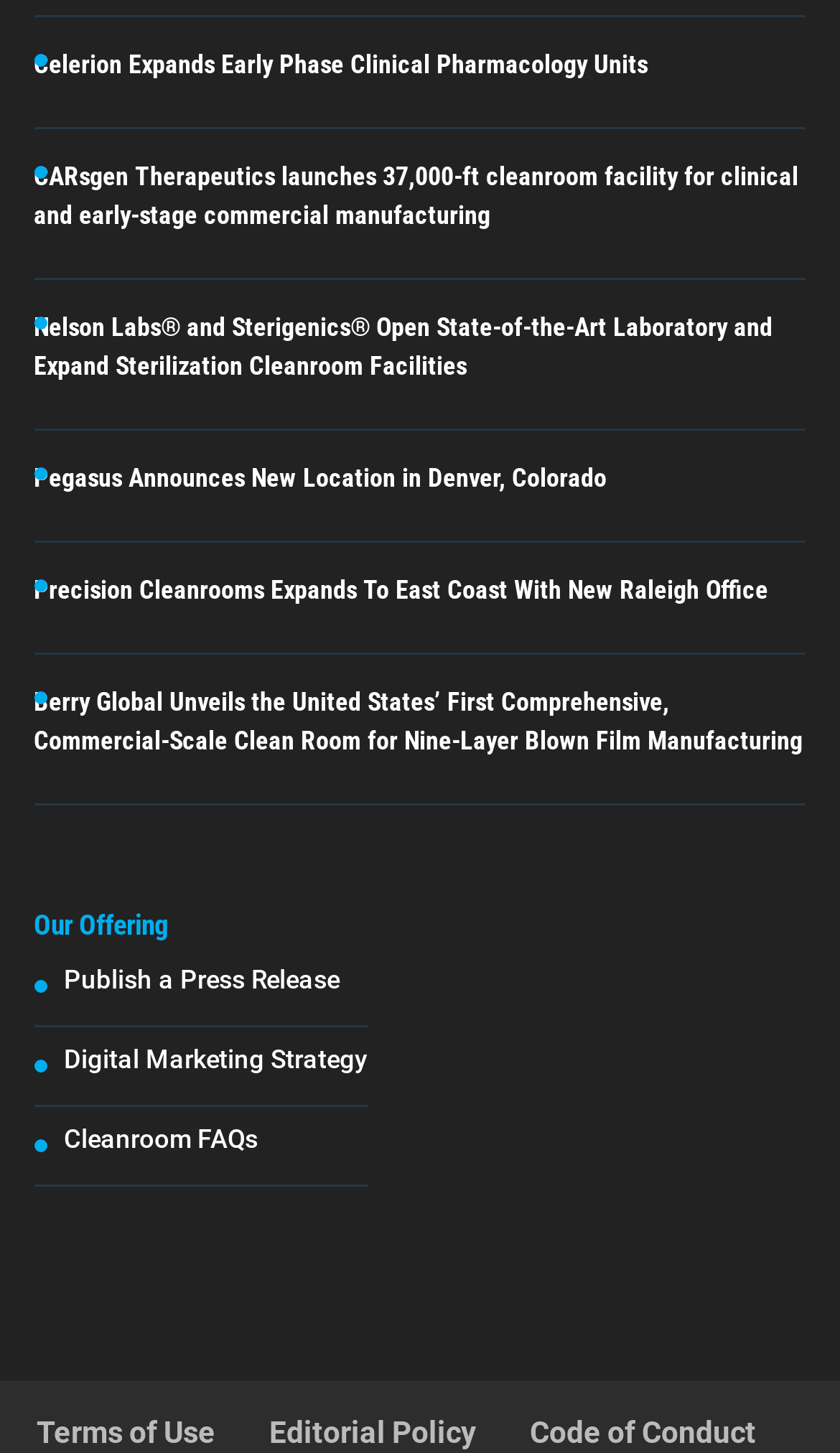Ascertain the bounding box coordinates for the UI element detailed here: "Editorial Policy". The coordinates should be provided as [left, top, right, bottom] with each value being a float between 0 and 1.

[0.32, 0.974, 0.567, 0.998]